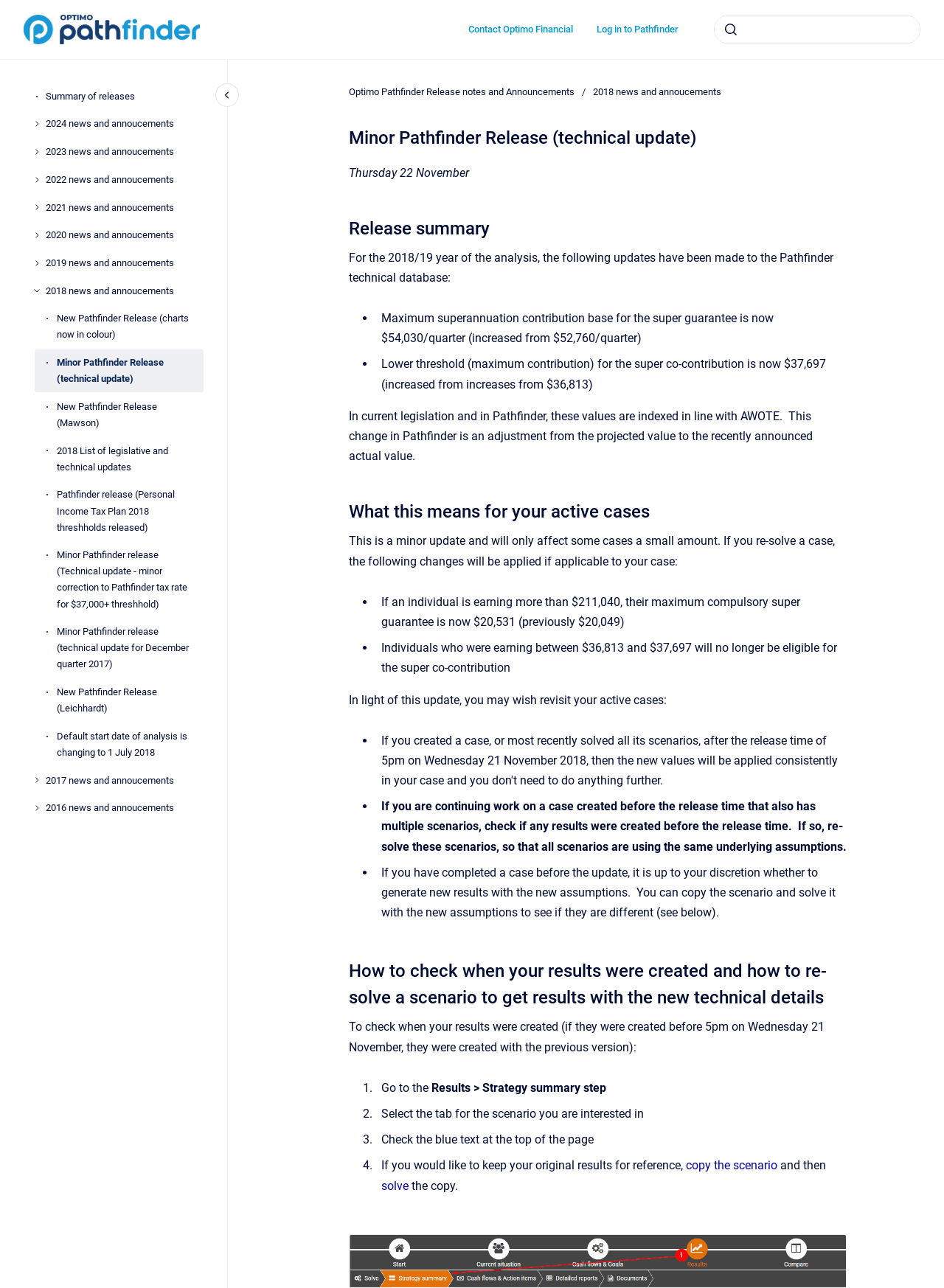What is the release date mentioned on the webpage?
Please provide a detailed and thorough answer to the question.

The release date is mentioned in the header section of the webpage, specifically in the 'Minor Pathfinder Release (technical update)' section, which states 'Thursday 22 November'.